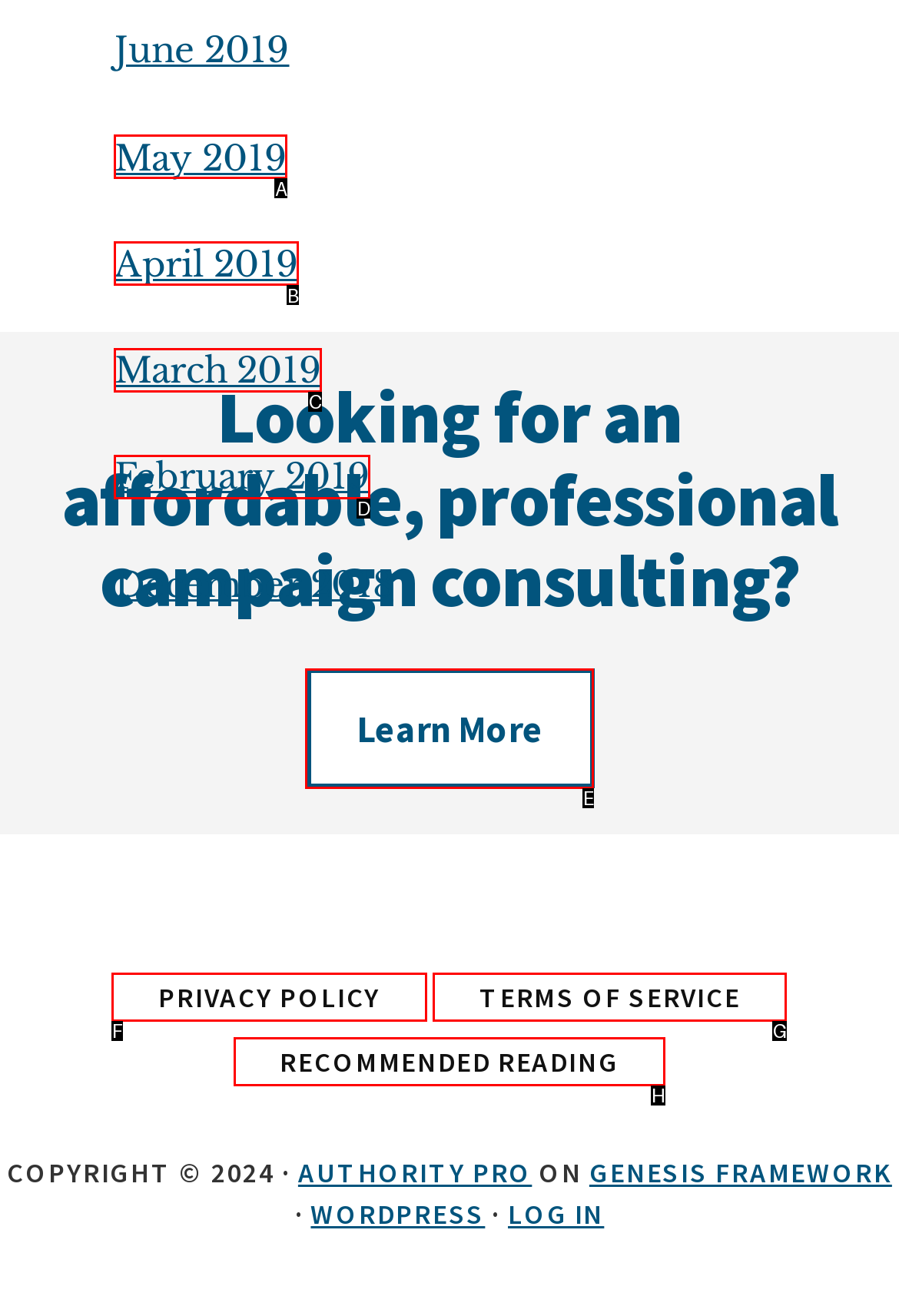Determine which HTML element best fits the description: April 2019
Answer directly with the letter of the matching option from the available choices.

B